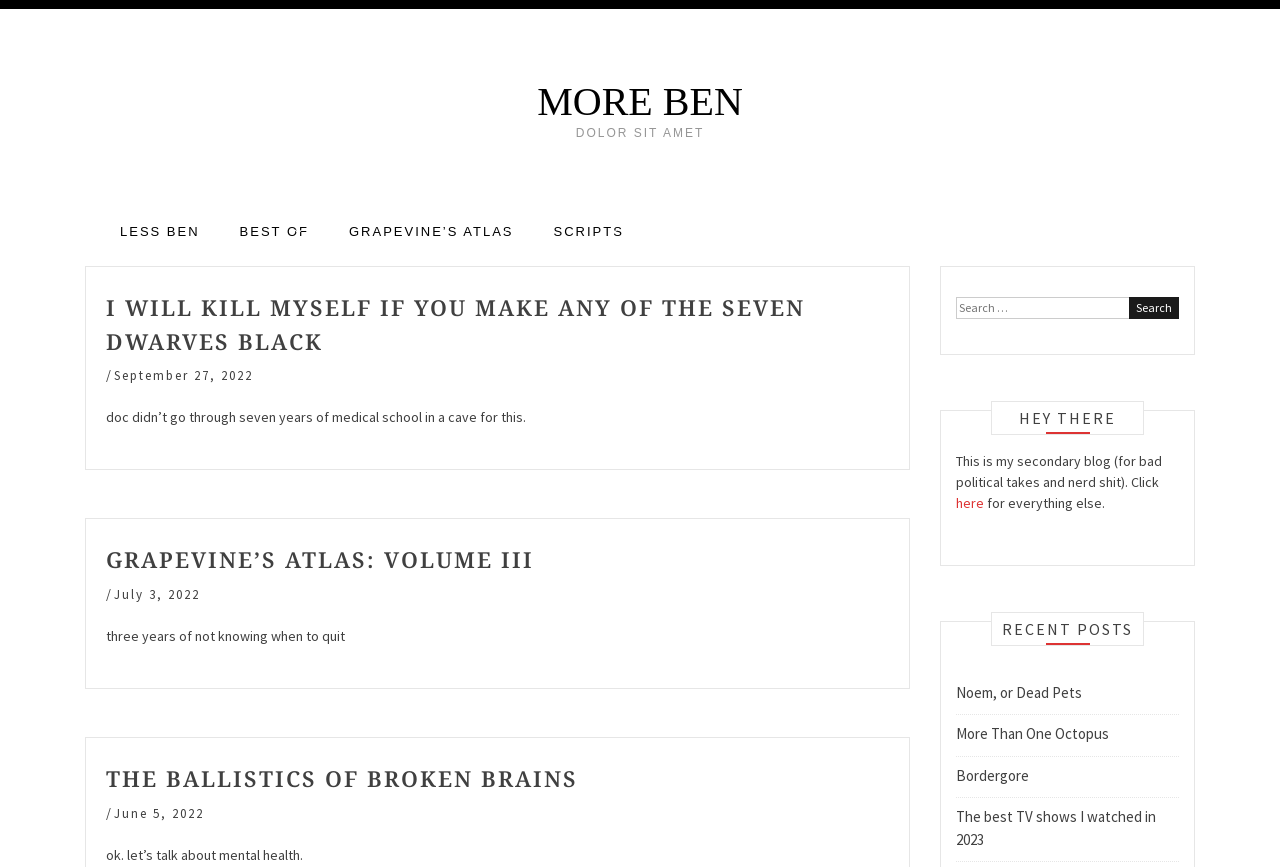Determine the bounding box coordinates of the section to be clicked to follow the instruction: "Read the article 'I WILL KILL MYSELF IF YOU MAKE ANY OF THE SEVEN DWARVES BLACK'". The coordinates should be given as four float numbers between 0 and 1, formatted as [left, top, right, bottom].

[0.083, 0.337, 0.629, 0.41]